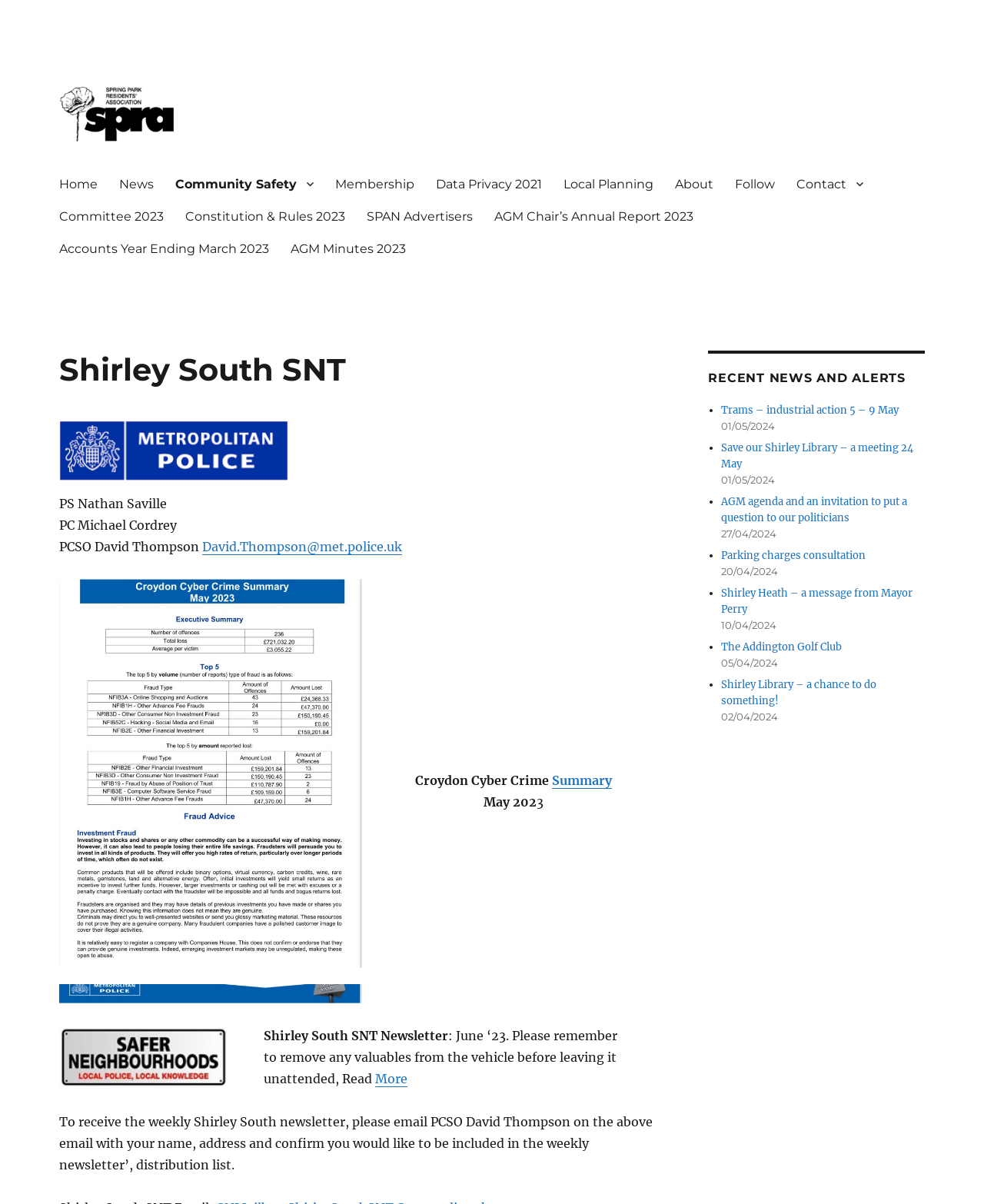How many news articles are listed?
Using the image, respond with a single word or phrase.

7